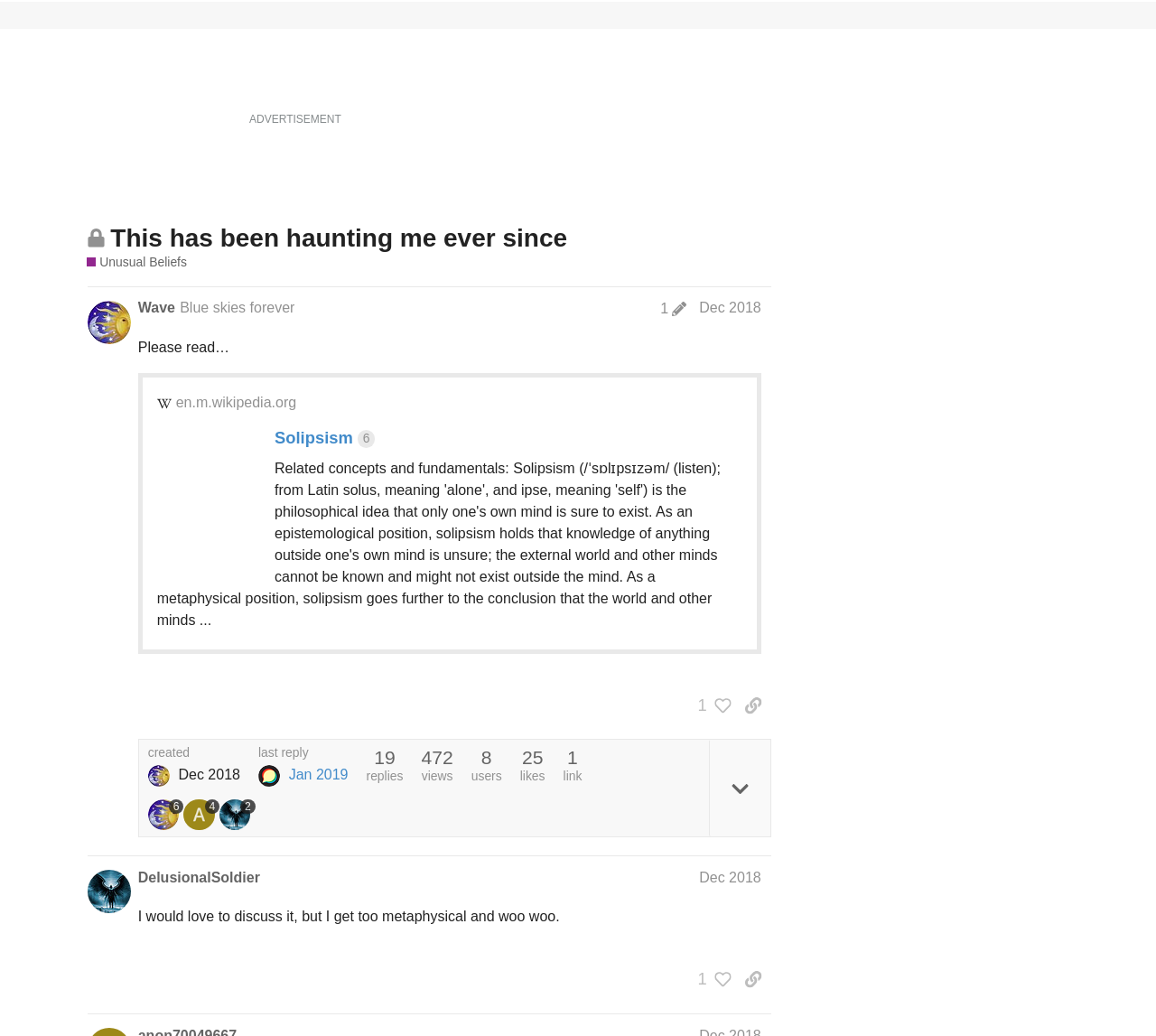Please locate the bounding box coordinates of the region I need to click to follow this instruction: "Click to view people who liked this post".

[0.596, 0.006, 0.632, 0.036]